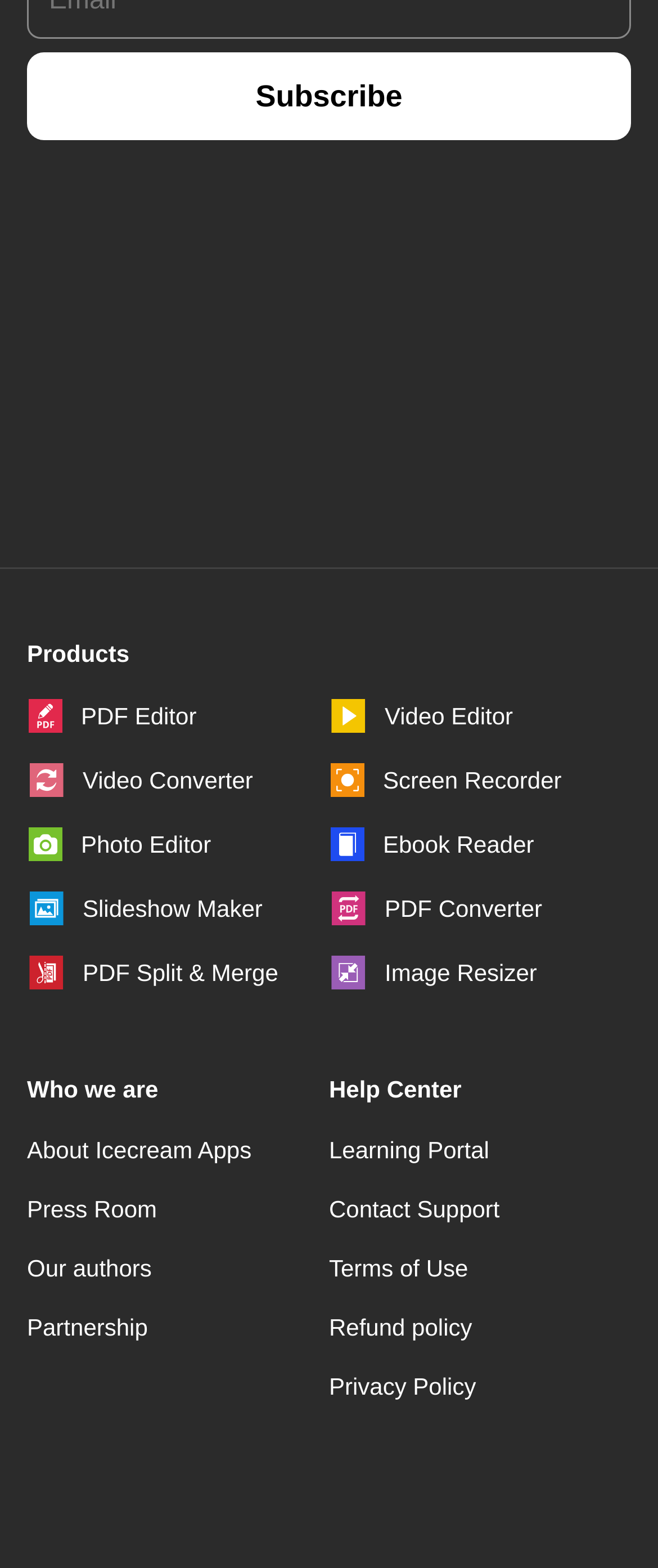Identify the bounding box coordinates of the region that should be clicked to execute the following instruction: "Subscribe to the newsletter".

[0.041, 0.034, 0.959, 0.09]